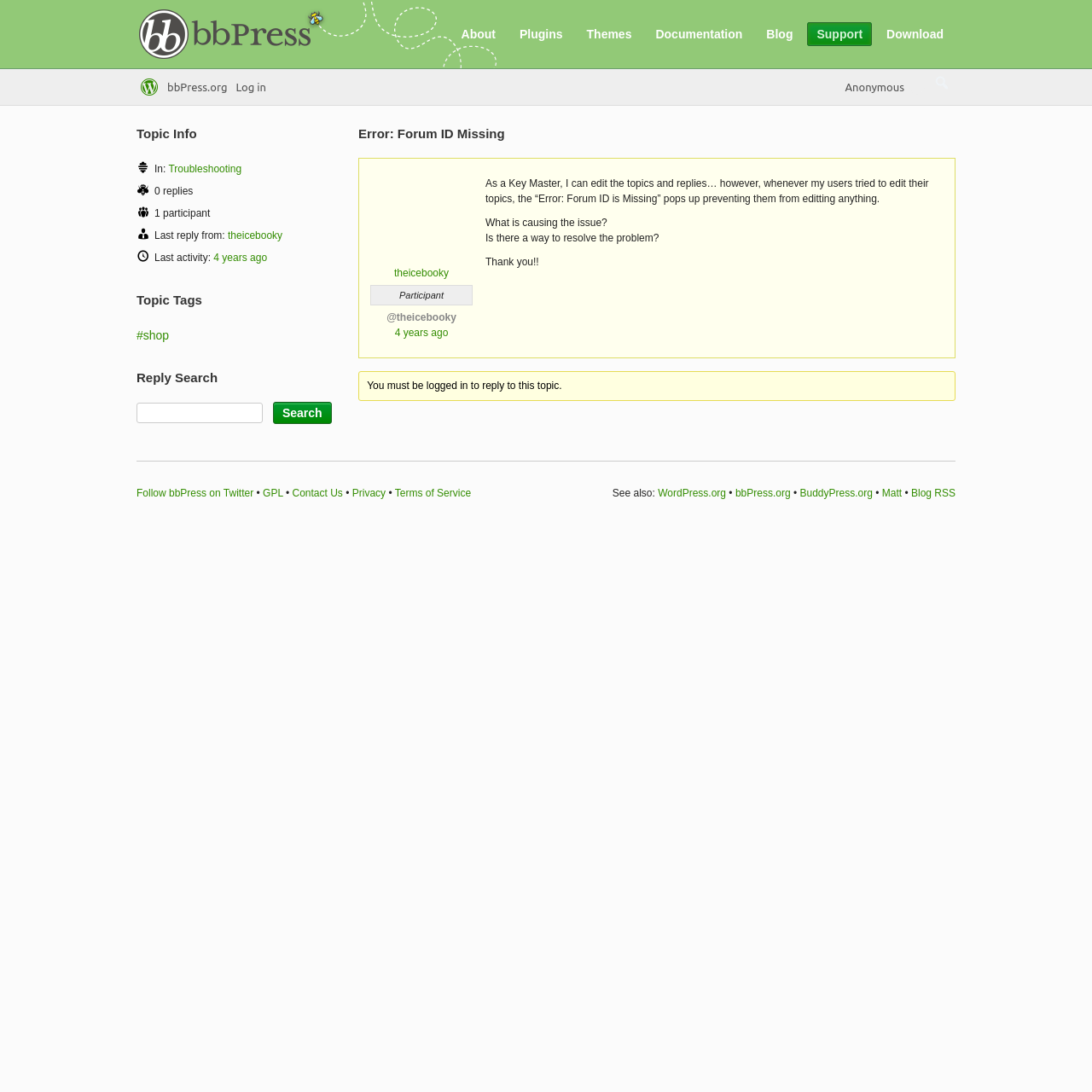What is the topic category?
Use the image to give a comprehensive and detailed response to the question.

The topic category is mentioned in the topic information section, indicating that the topic is related to troubleshooting.